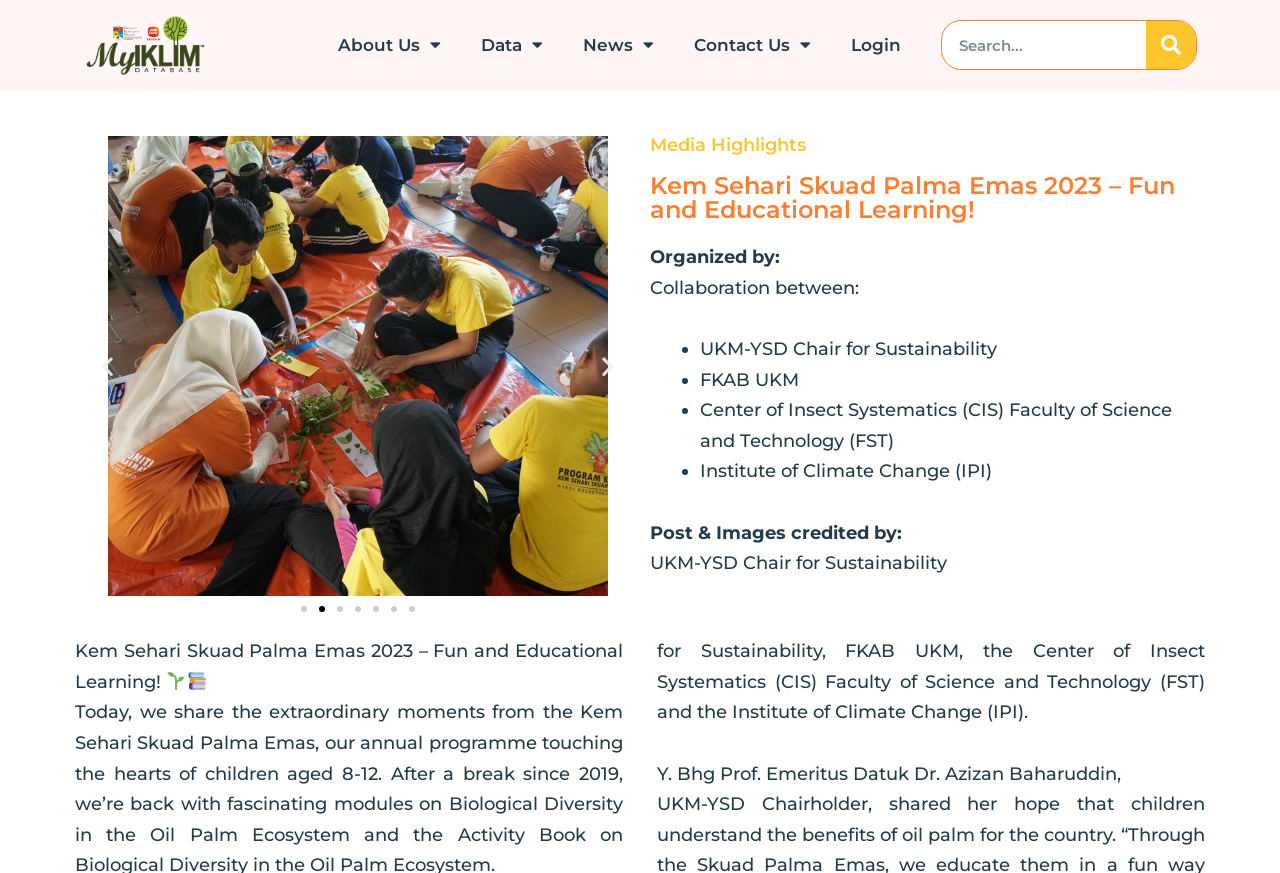Can you pinpoint the bounding box coordinates for the clickable element required for this instruction: "Click on the 'About Us' link"? The coordinates should be four float numbers between 0 and 1, i.e., [left, top, right, bottom].

[0.249, 0.025, 0.36, 0.079]